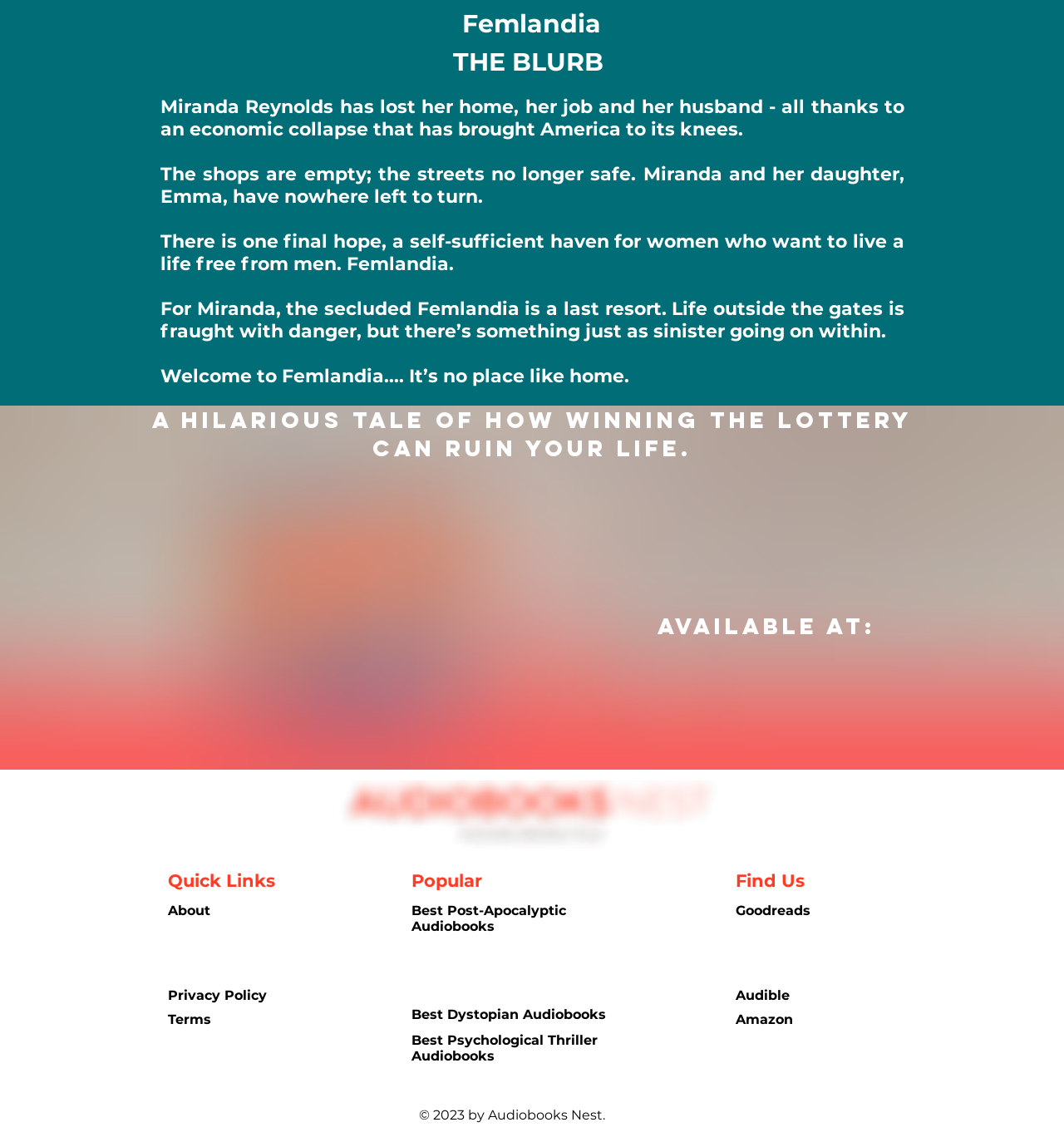Please reply to the following question with a single word or a short phrase:
What is the name of the website?

Audiobooks Nest